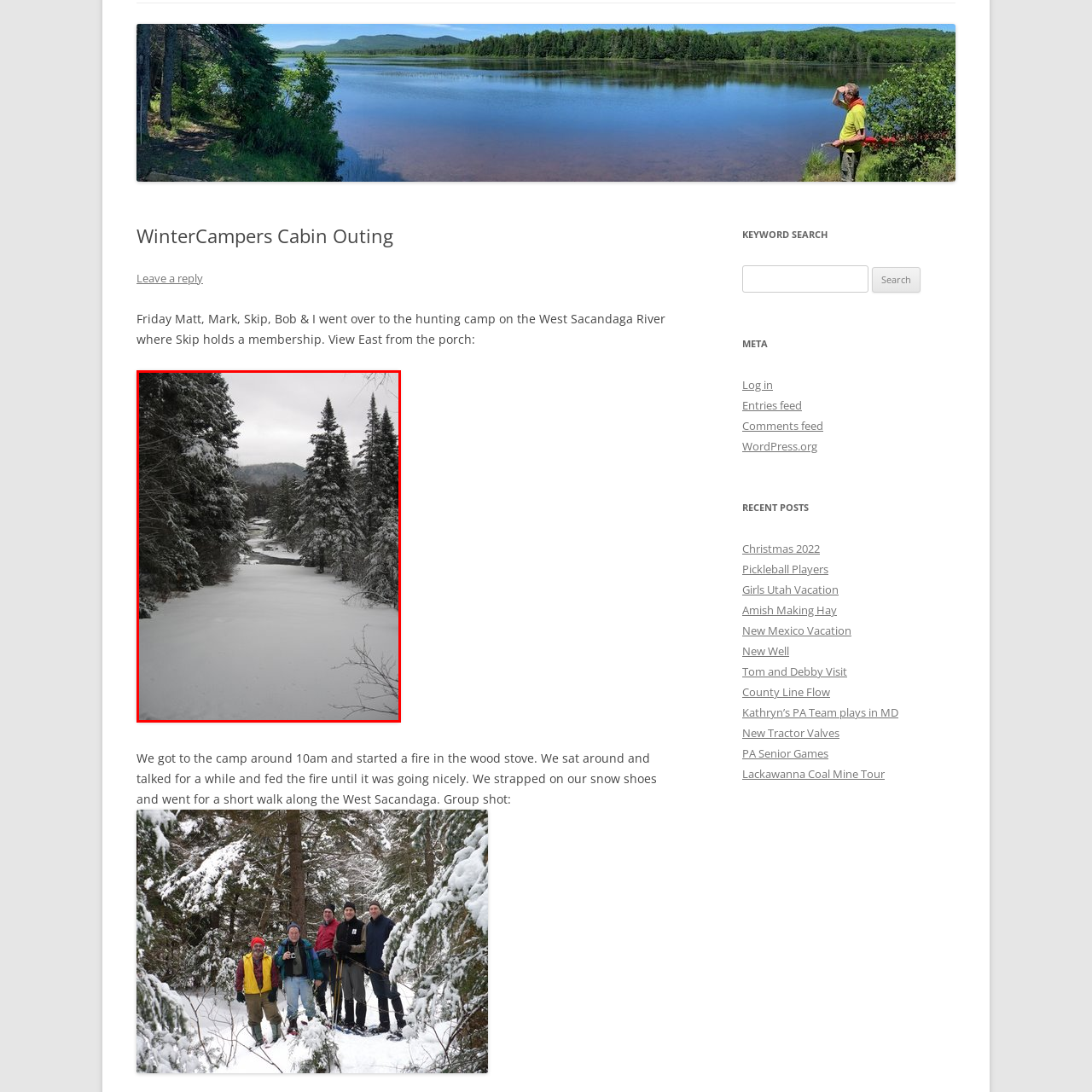Elaborate on the scene depicted within the red bounding box in the image.

This serene winter scene captures a tranquil view of a snow-covered landscape along a winding river. Towering evergreens dusted with fresh snow frame the image, creating a stark contrast against the soft, white blanket that covers the ground. The gentle curve of the river can be seen meandering through the trees, hinting at the natural beauty that lies beyond the immediate view. In the background, soft gray skies suggest a peaceful, overcast day, contributing to the calm atmosphere of the scene. The setting evokes a sense of solitude and reflection, perfect for those who appreciate the quiet beauty of winter in the wilderness.